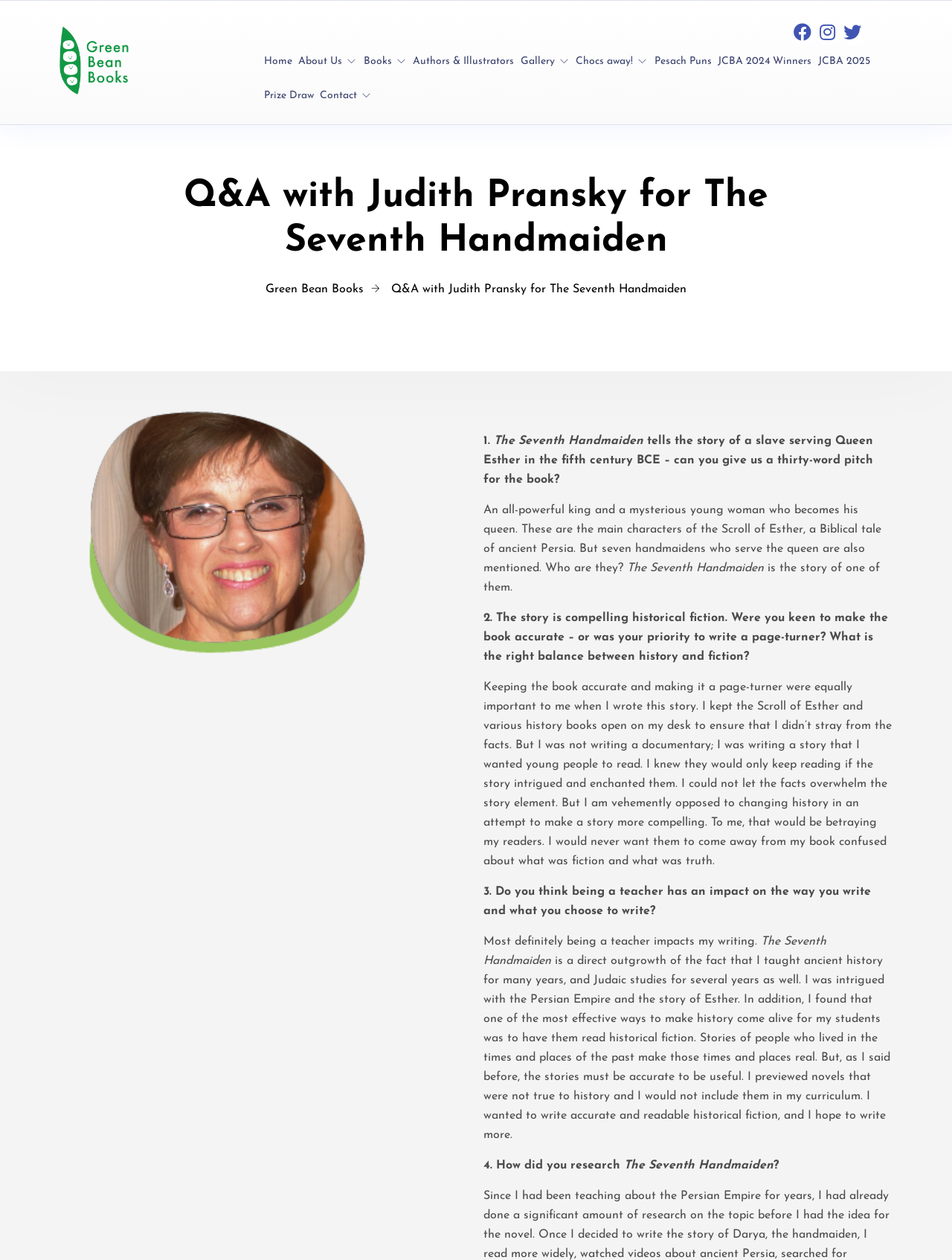Determine the bounding box coordinates of the clickable element to achieve the following action: 'Click on the 'Contact' link'. Provide the coordinates as four float values between 0 and 1, formatted as [left, top, right, bottom].

[0.336, 0.068, 0.375, 0.084]